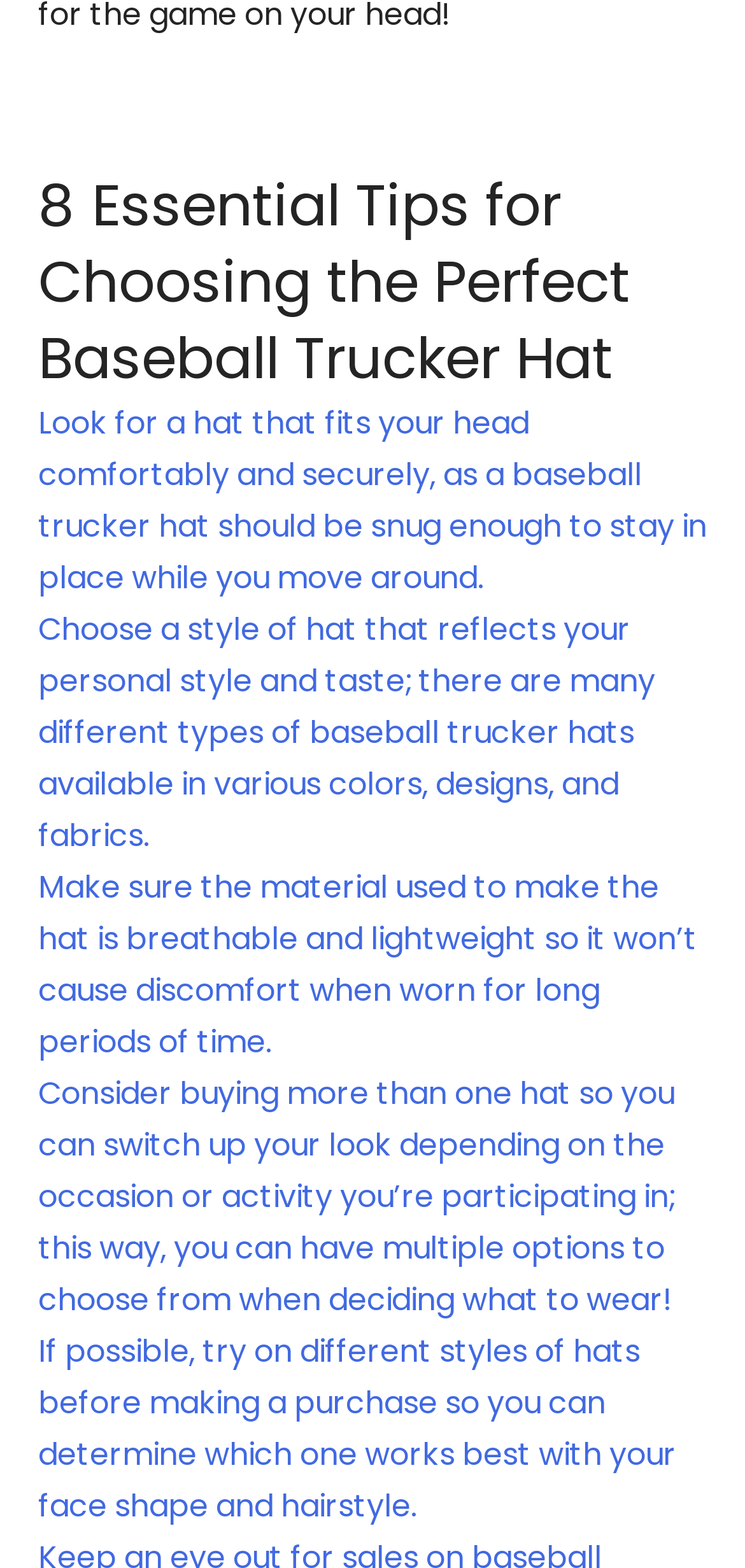How many tips are provided for choosing a baseball trucker hat?
Refer to the image and provide a one-word or short phrase answer.

8